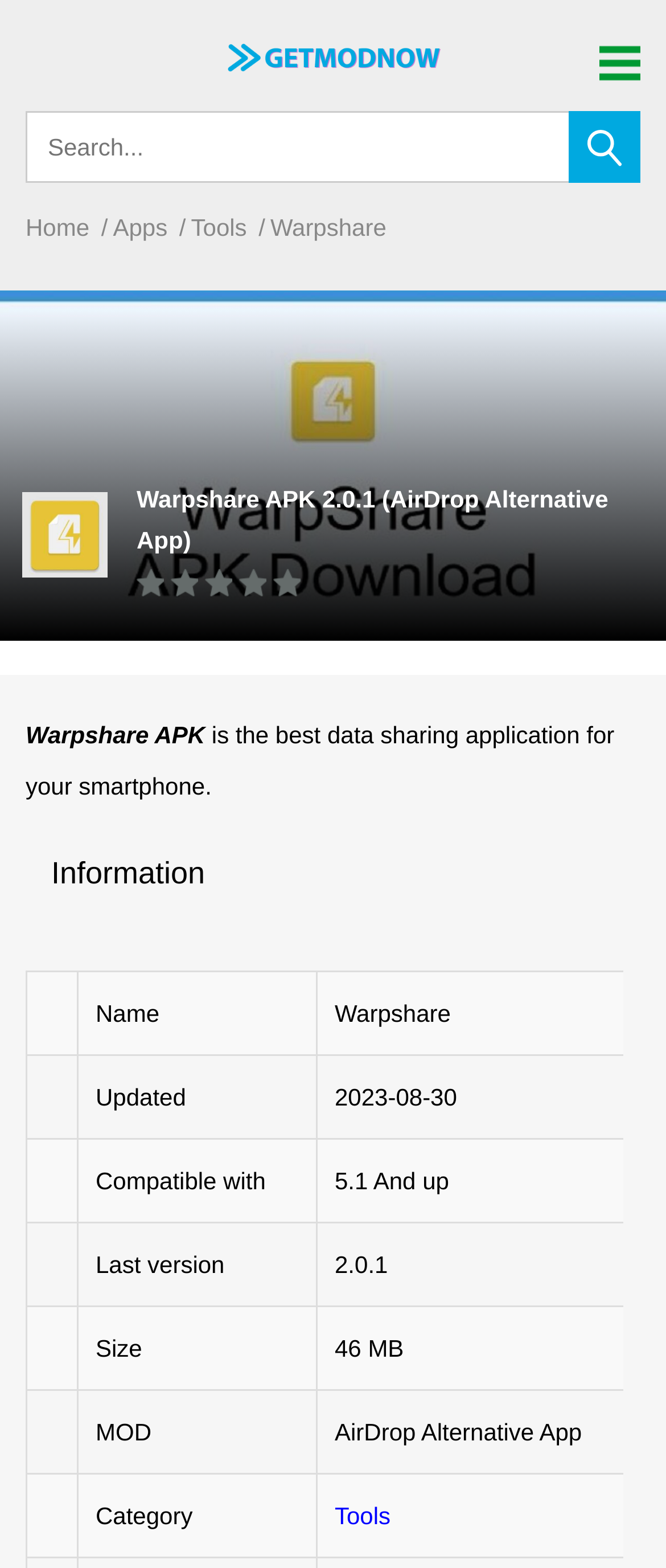Use the information in the screenshot to answer the question comprehensively: What is the name of the app?

I found the answer by looking at the heading element 'Warpshare APK 2.0.1 (AirDrop Alternative App)' which suggests that the name of the app is Warpshare.